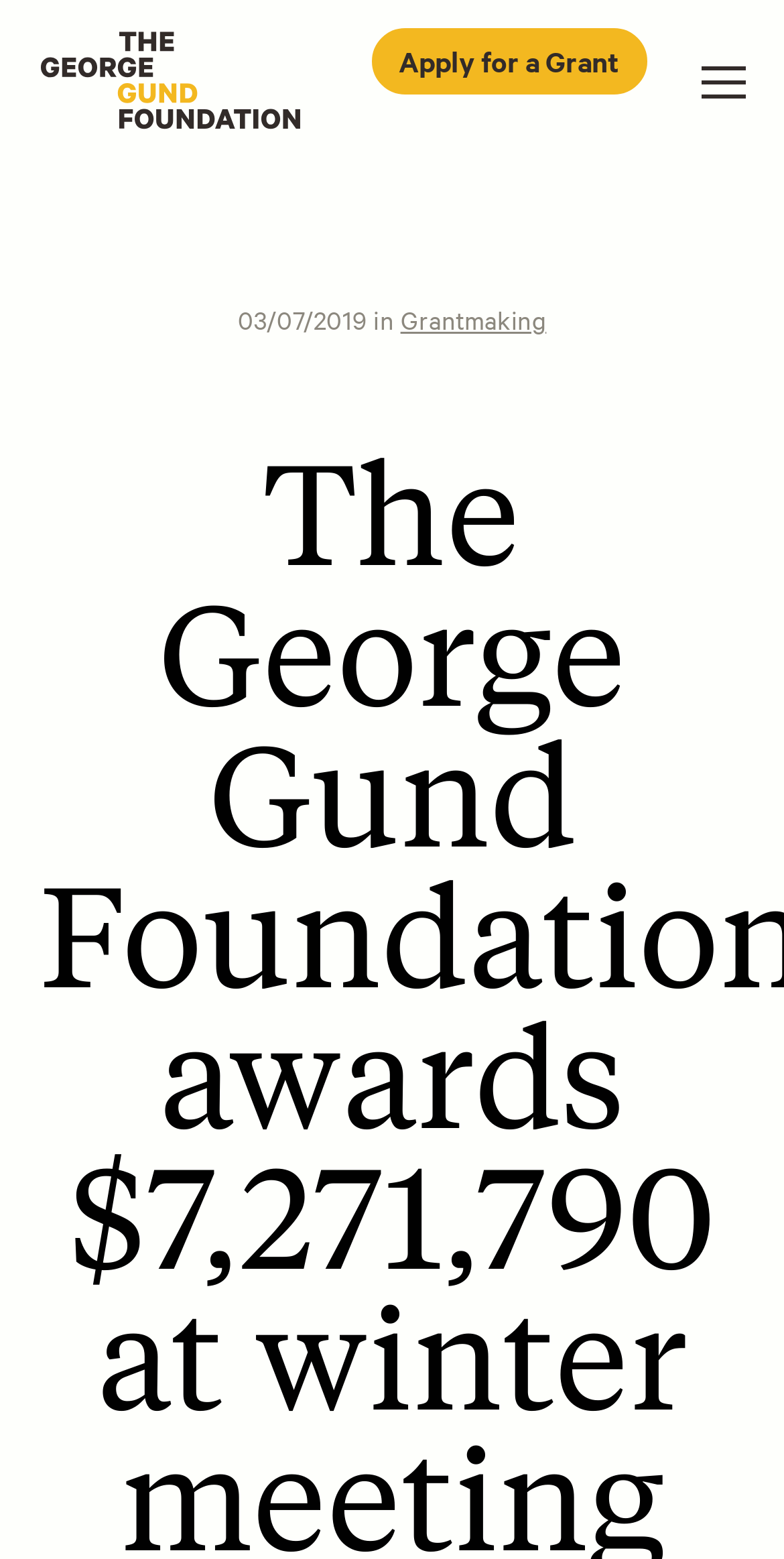Carefully examine the image and provide an in-depth answer to the question: How many links are there in the 'About' section?

There are three links in the 'About' section, which are 'Mission & History', 'Our Team', and 'Contact Us'.